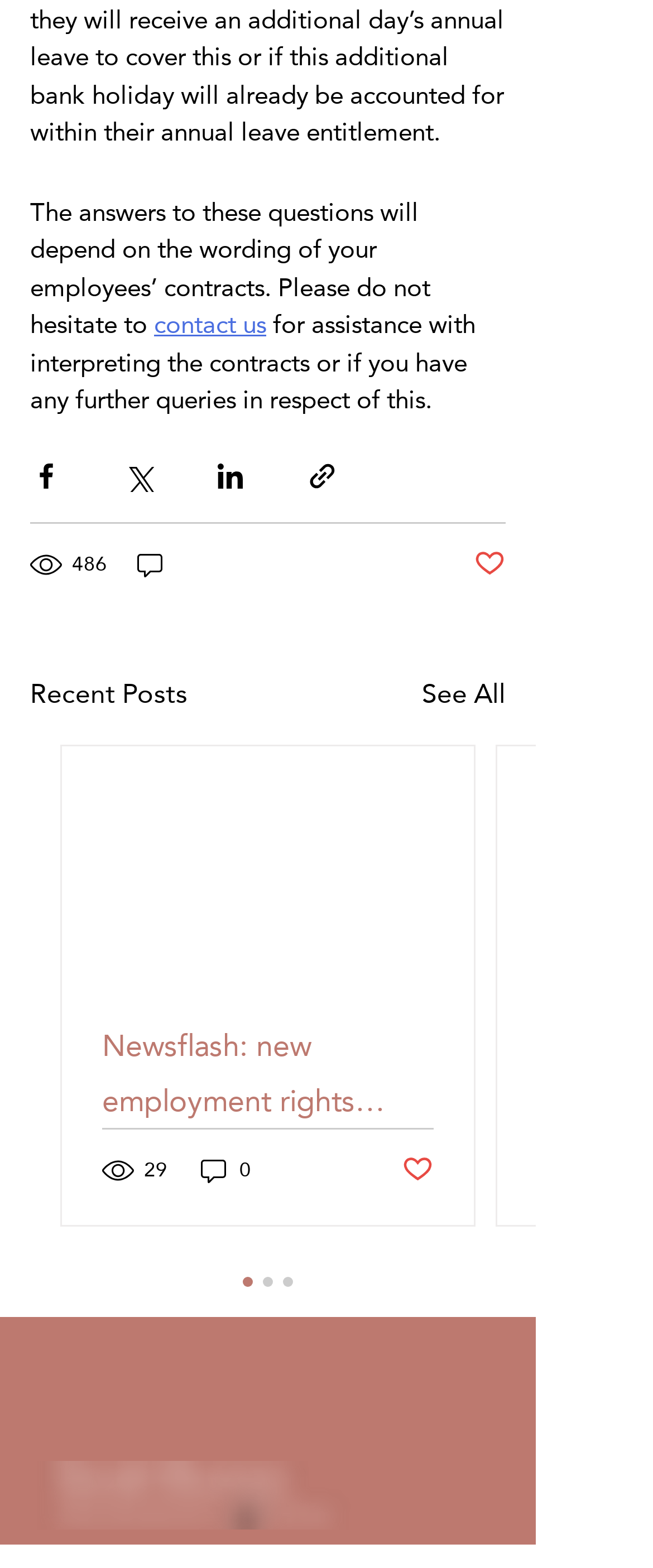Please provide a short answer using a single word or phrase for the question:
Is the post marked as liked?

No